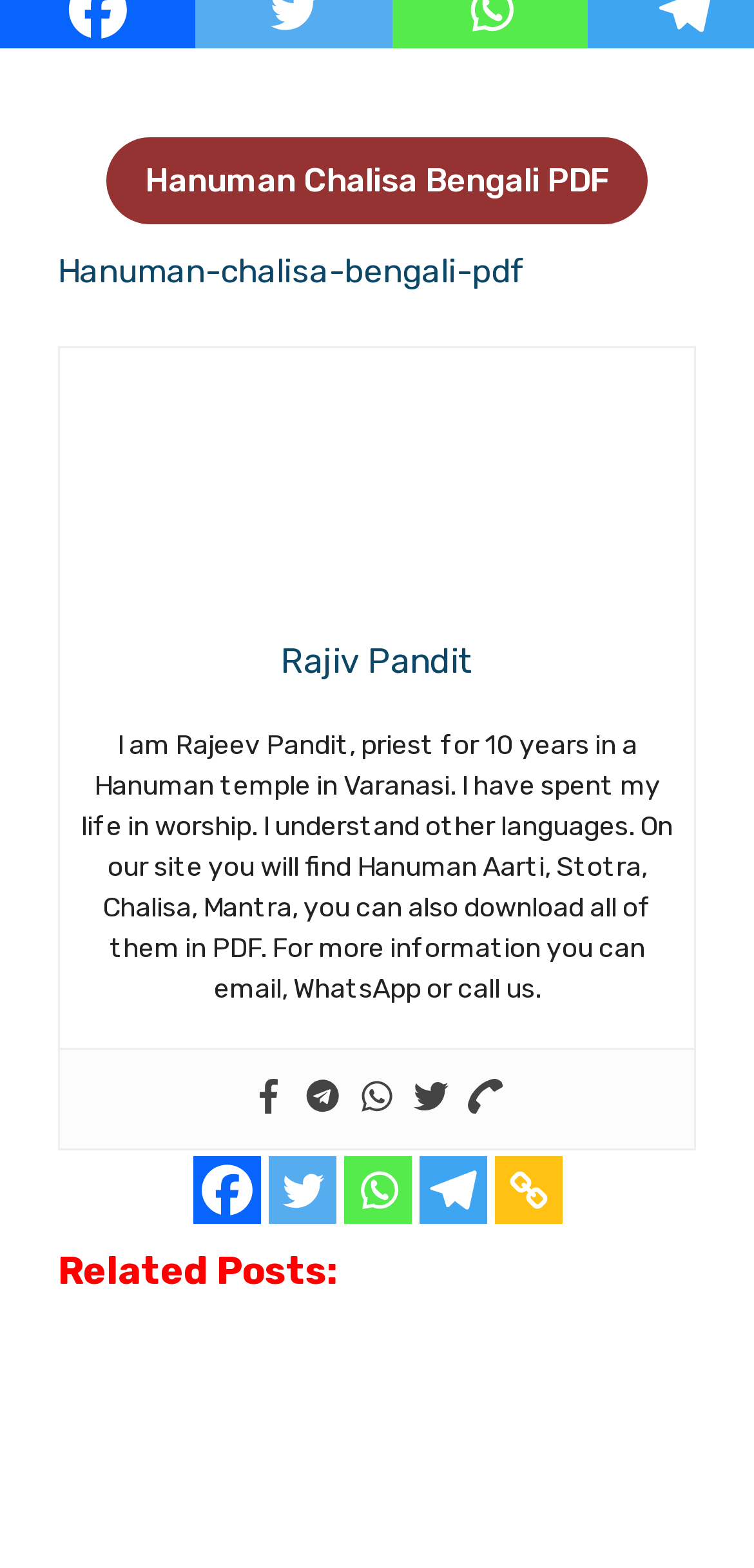What is the occupation of Rajeev Pandit?
Please respond to the question with a detailed and informative answer.

According to the static text on the webpage, Rajeev Pandit is a priest for 10 years in a Hanuman temple in Varanasi.